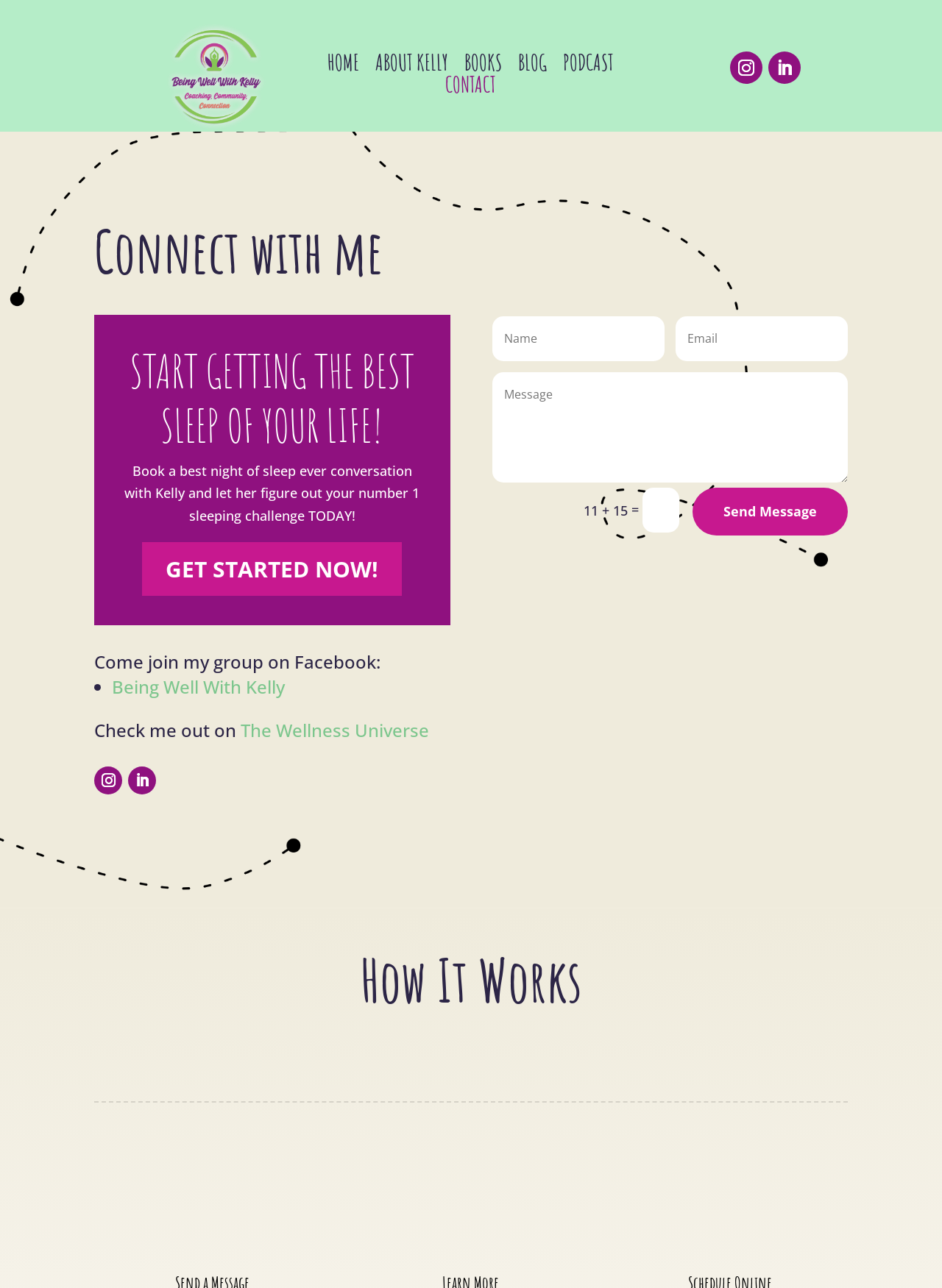Determine the bounding box coordinates of the section I need to click to execute the following instruction: "Click on the link to read the guide to Dollywood Knife Making for 2023". Provide the coordinates as four float numbers between 0 and 1, i.e., [left, top, right, bottom].

None